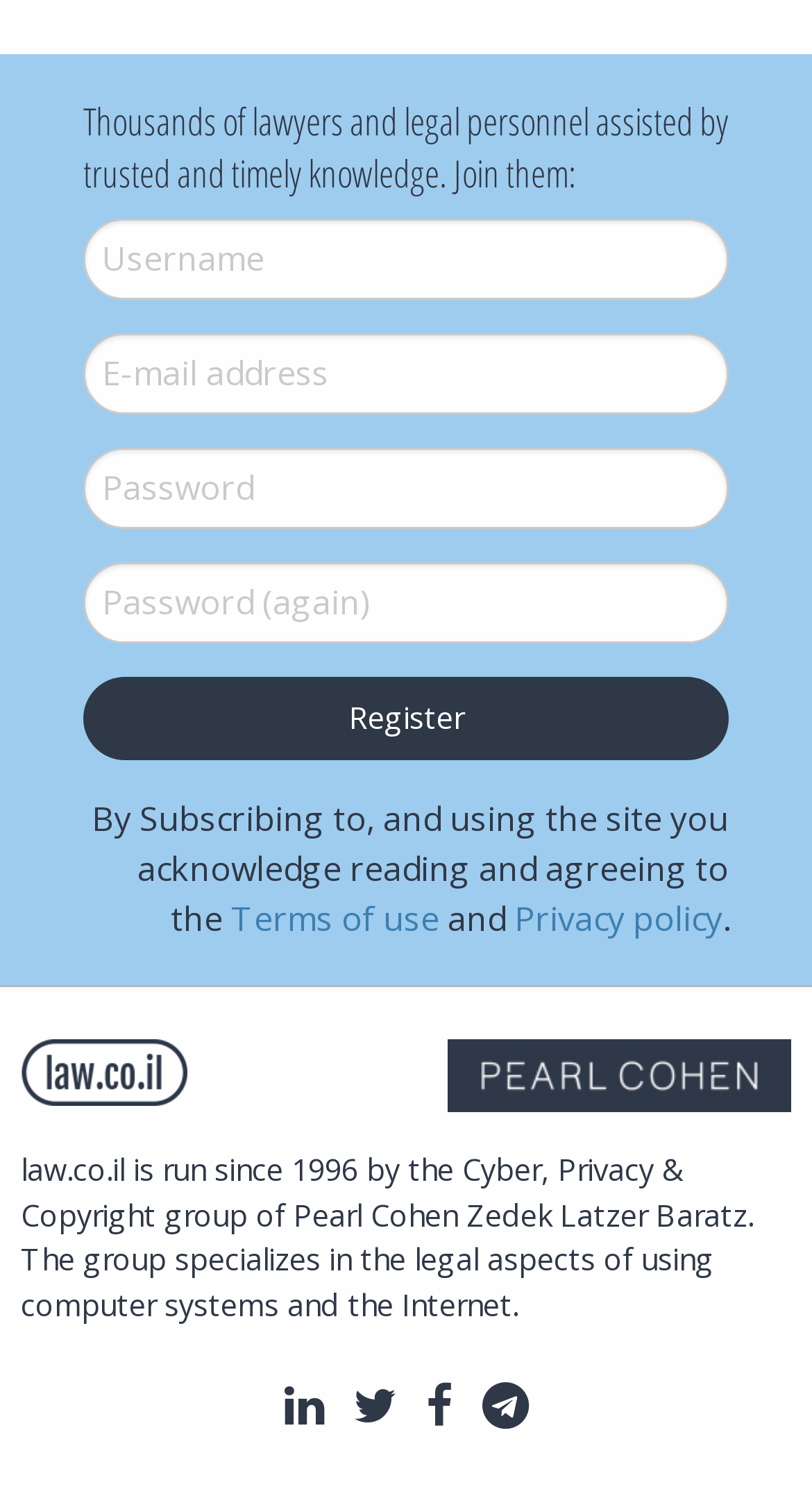Please specify the bounding box coordinates of the clickable section necessary to execute the following command: "Read terms of use".

[0.285, 0.593, 0.541, 0.623]